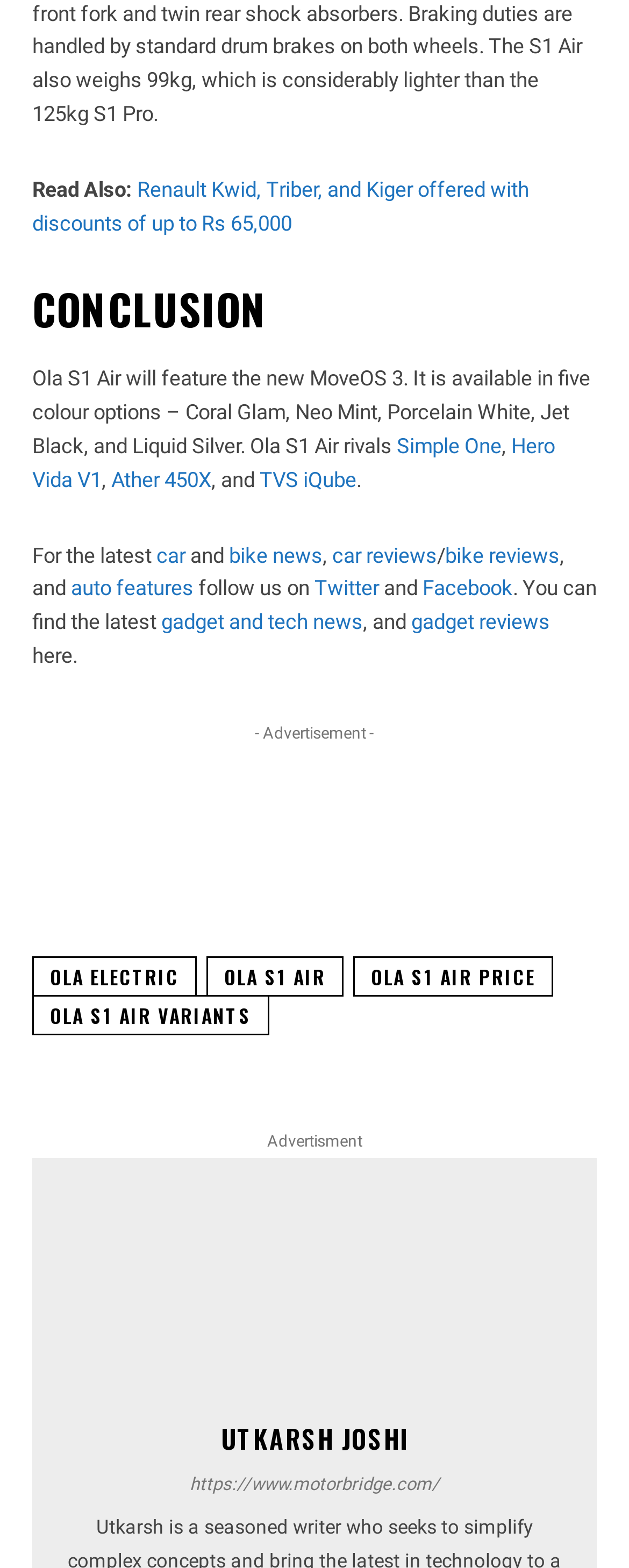Determine the coordinates of the bounding box for the clickable area needed to execute this instruction: "Learn about Ola S1 Air rivals".

[0.631, 0.277, 0.797, 0.292]